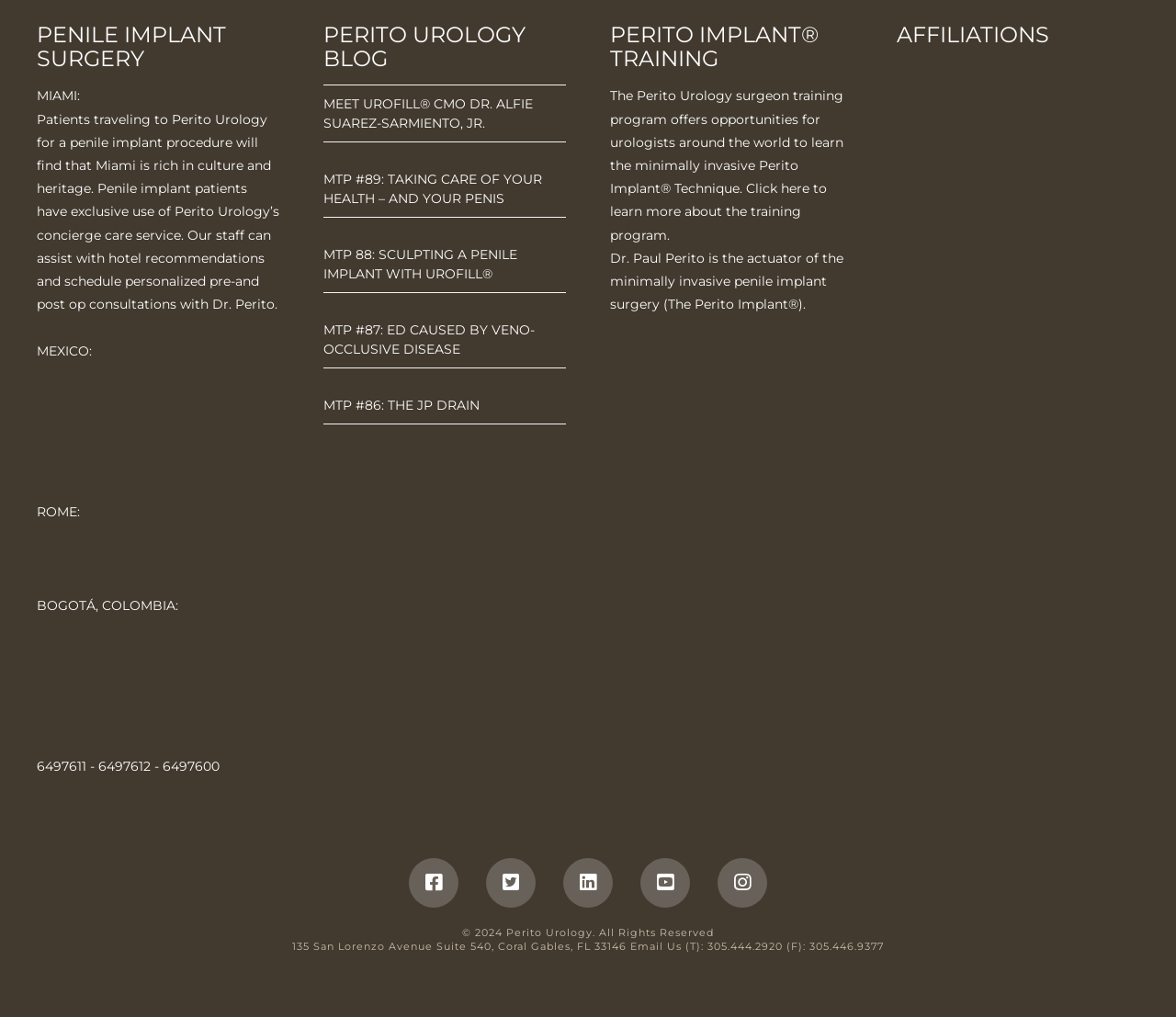Determine the bounding box coordinates for the clickable element to execute this instruction: "Email Us". Provide the coordinates as four float numbers between 0 and 1, i.e., [left, top, right, bottom].

[0.536, 0.924, 0.58, 0.936]